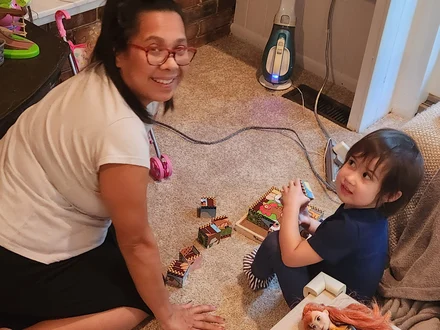What is the atmosphere of the room? Observe the screenshot and provide a one-word or short phrase answer.

Cozy and relaxed